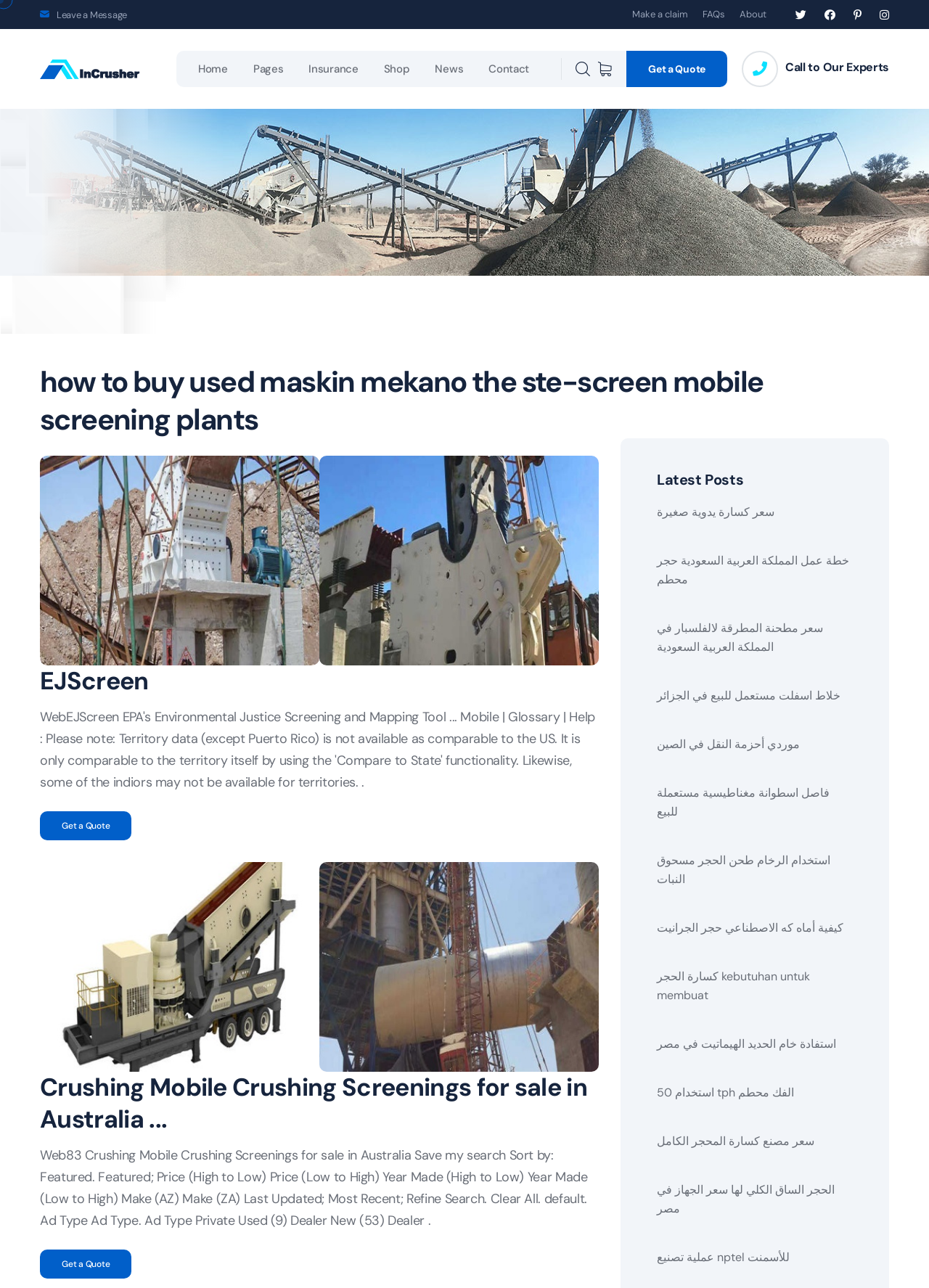Please identify the coordinates of the bounding box that should be clicked to fulfill this instruction: "Click on 'FAQs'".

[0.756, 0.004, 0.78, 0.019]